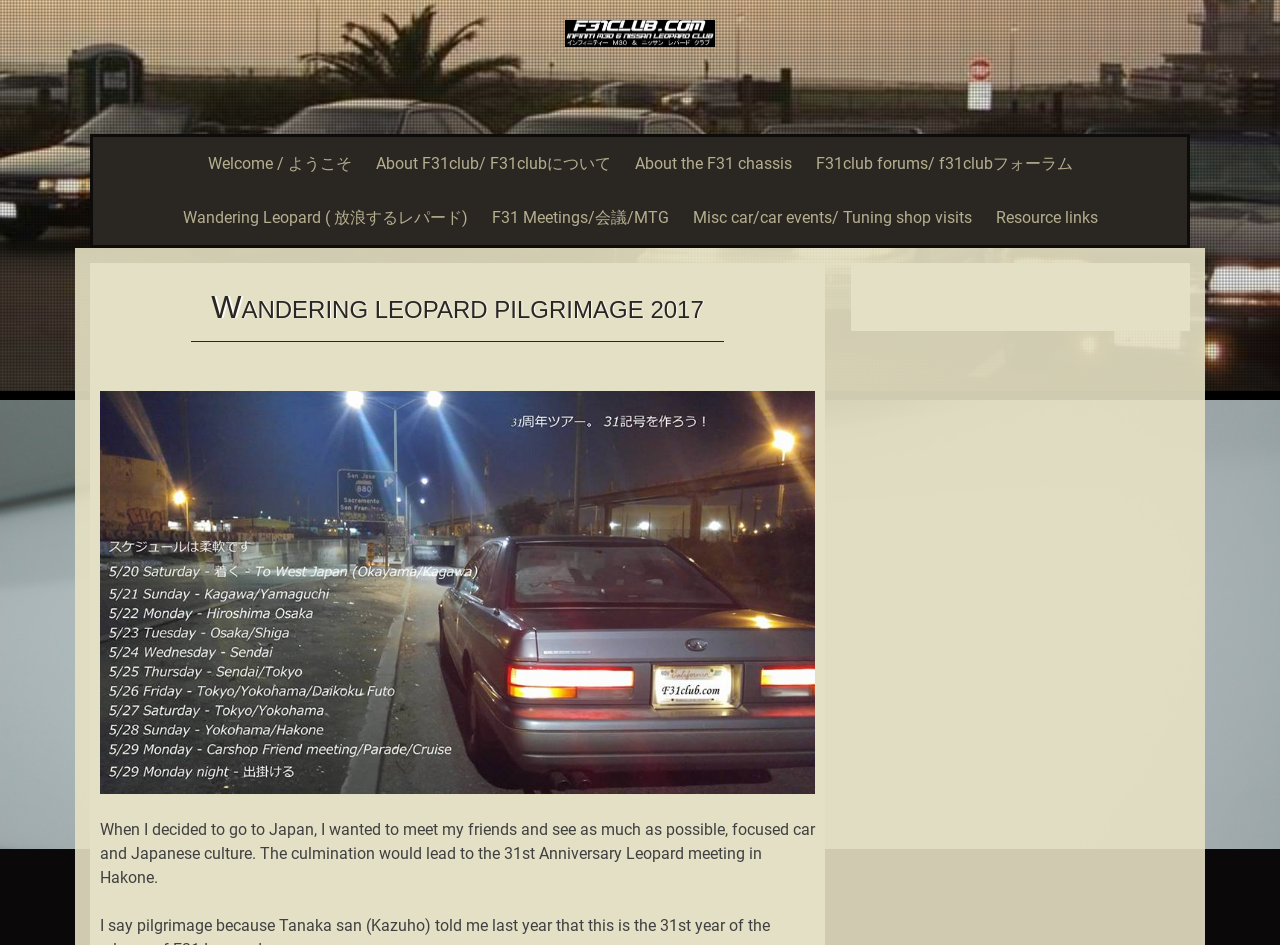Predict the bounding box for the UI component with the following description: "Wandering Leopard ( 放浪するレパード)".

[0.135, 0.203, 0.373, 0.26]